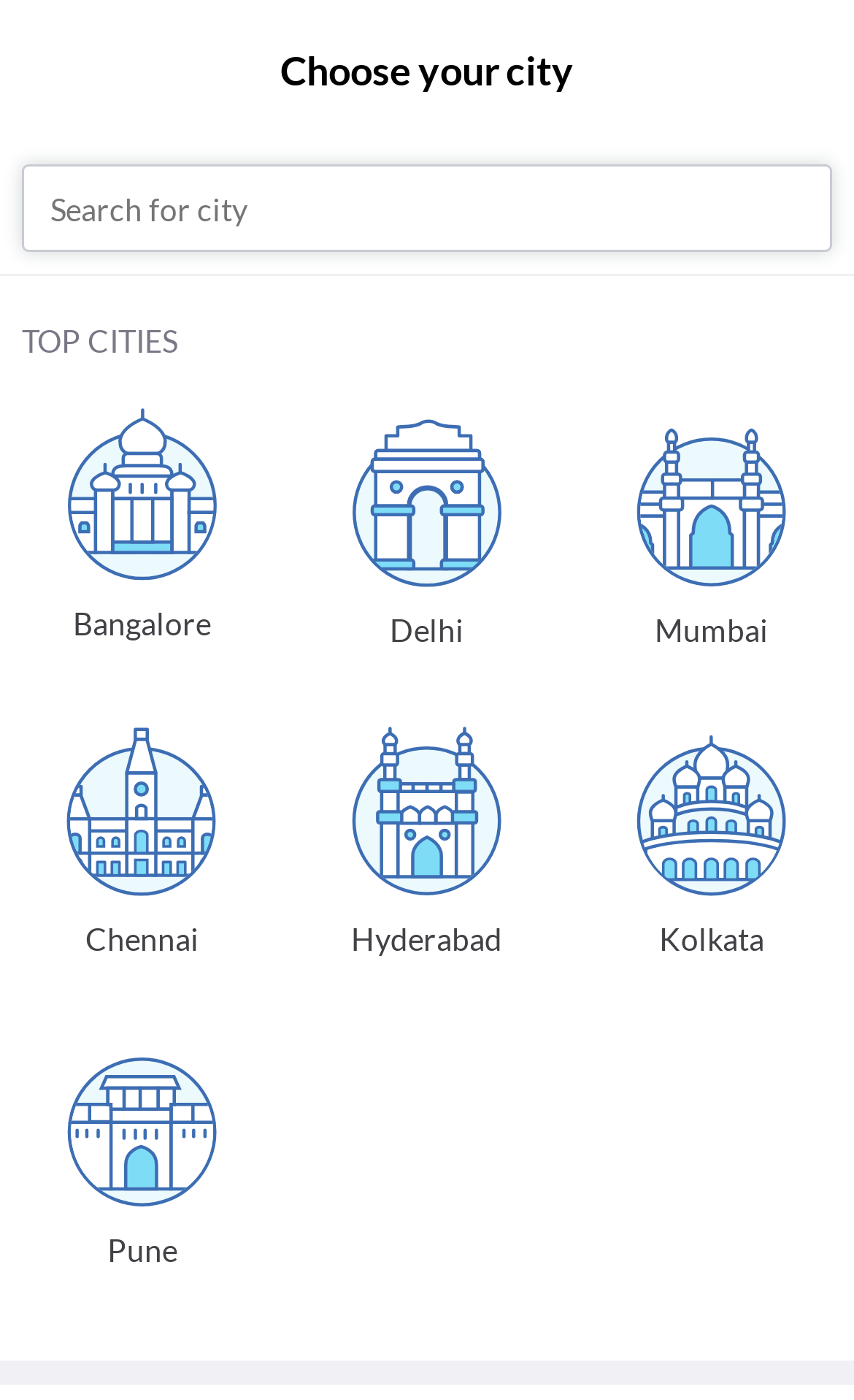Give the bounding box coordinates for the element described as: "Diagnostic Tests".

[0.182, 0.111, 0.397, 0.142]